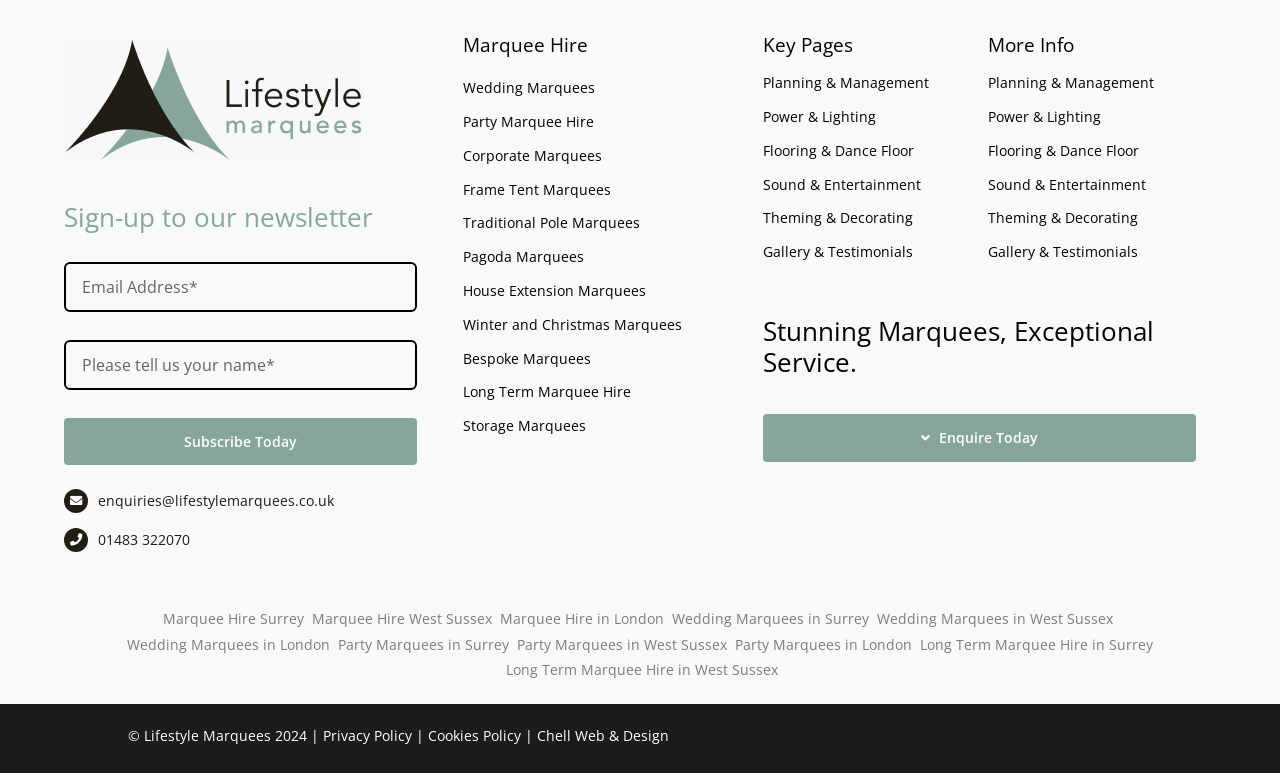Pinpoint the bounding box coordinates of the area that must be clicked to complete this instruction: "Learn about planning and management".

[0.596, 0.092, 0.758, 0.126]